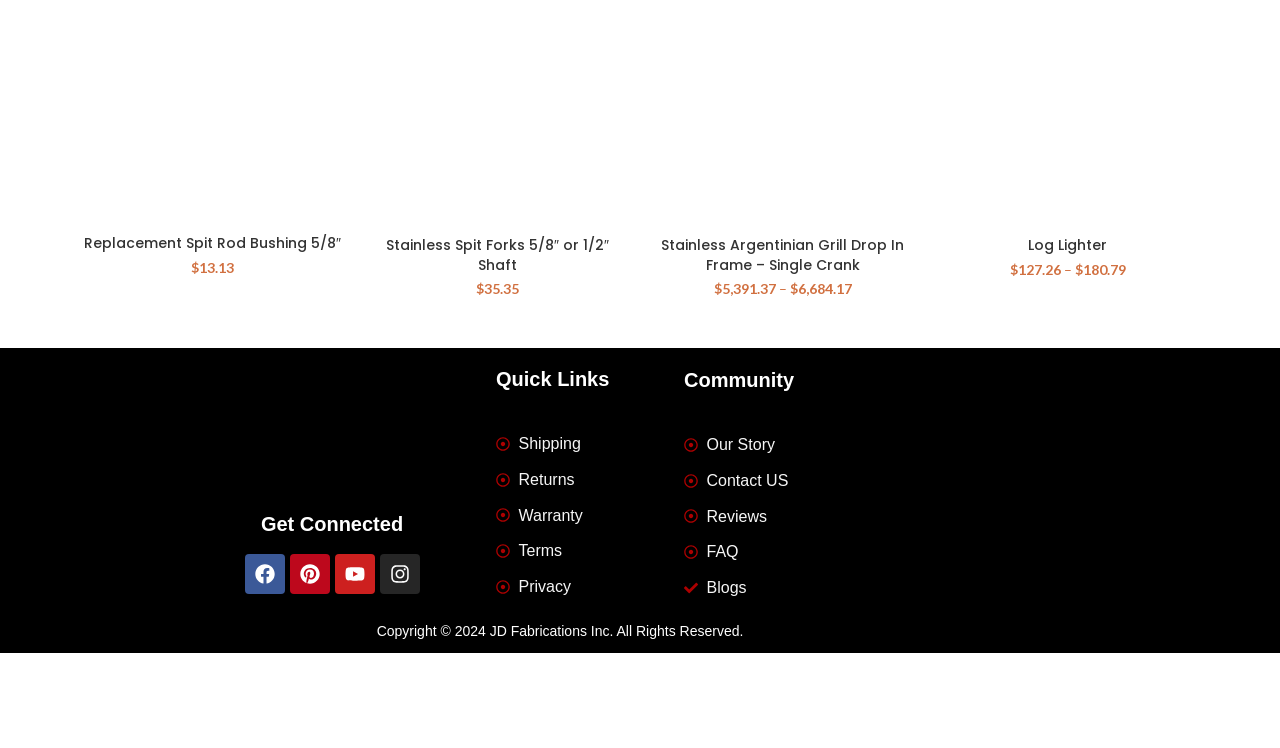Refer to the screenshot and give an in-depth answer to this question: What is the copyright year?

I found the copyright year by looking at the StaticText element with the text 'Copyright © 2024 JD Fabrications Inc. All Rights Reserved.' which is located at the bottom of the page.